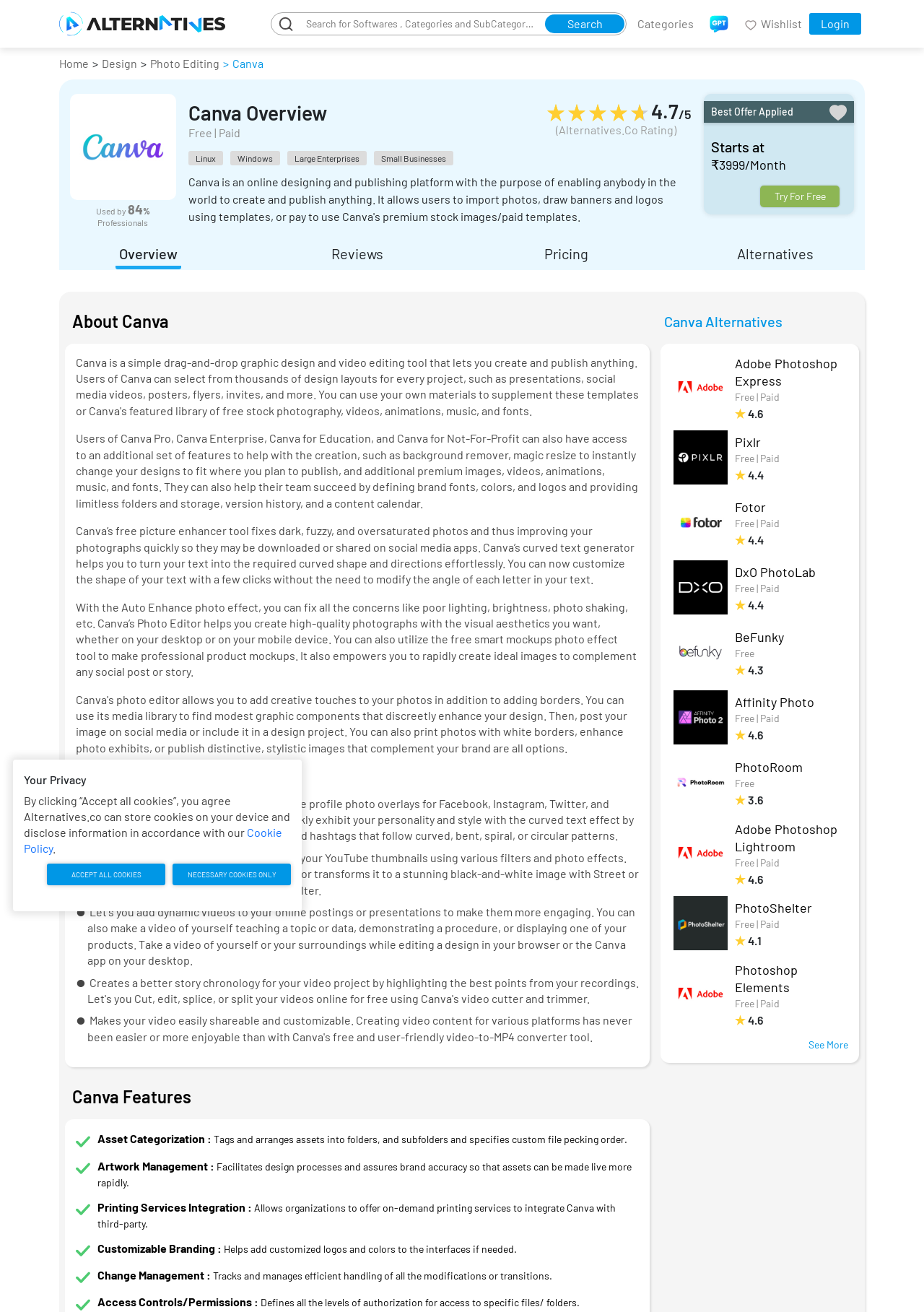What is the benefit of using Canva?
Give a thorough and detailed response to the question.

One of the benefits of using Canva is that it allows users to add flair to photos, which is mentioned in the StaticText 'Allows you to add flair to photos and create profile photo overlays for Facebook, Instagram, Twitter, and other social media platforms' on the webpage.